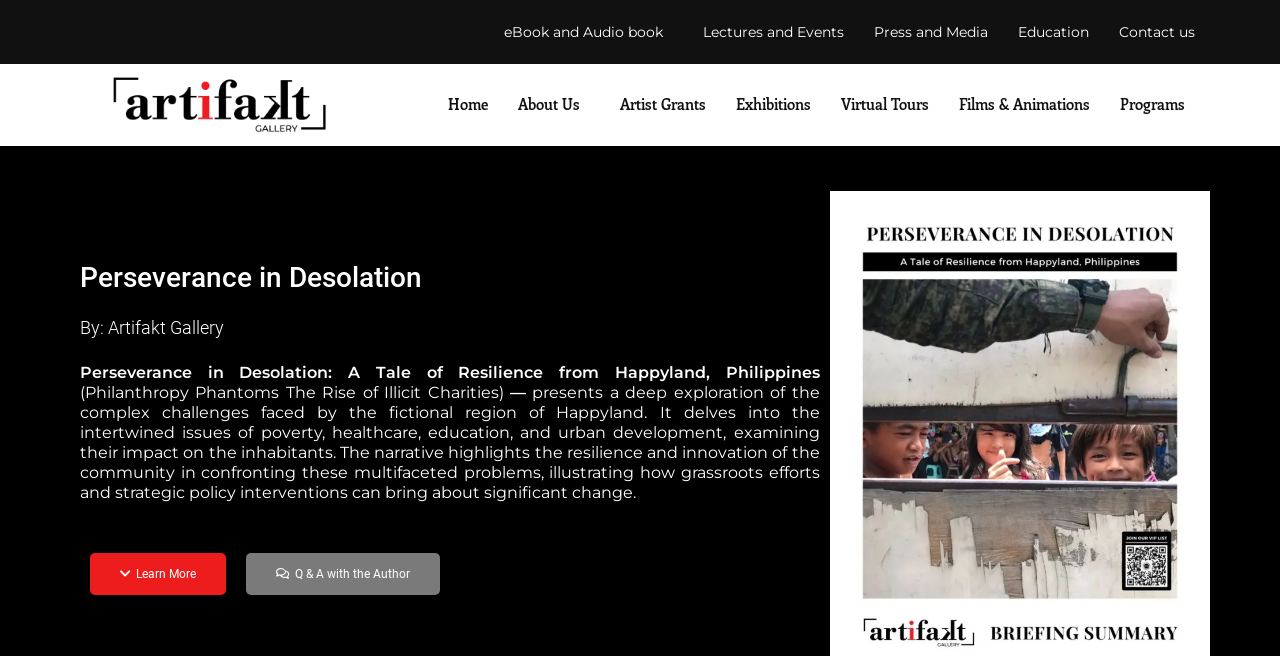Determine the bounding box coordinates of the region to click in order to accomplish the following instruction: "Click on the 'eBook and Audio book' link". Provide the coordinates as four float numbers between 0 and 1, specifically [left, top, right, bottom].

[0.382, 0.015, 0.538, 0.082]